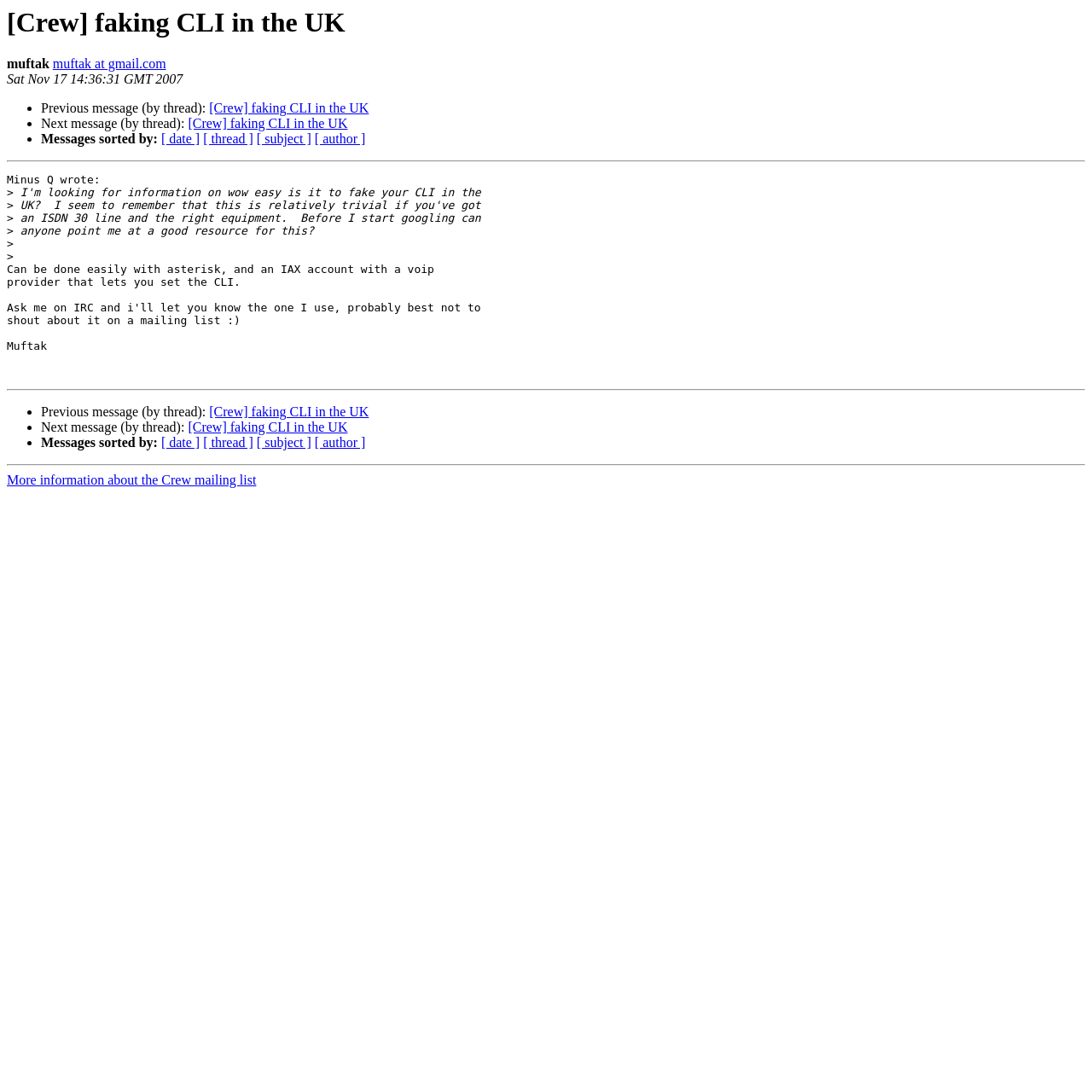What is the topic of the message?
Answer the question with just one word or phrase using the image.

faking CLI in the UK